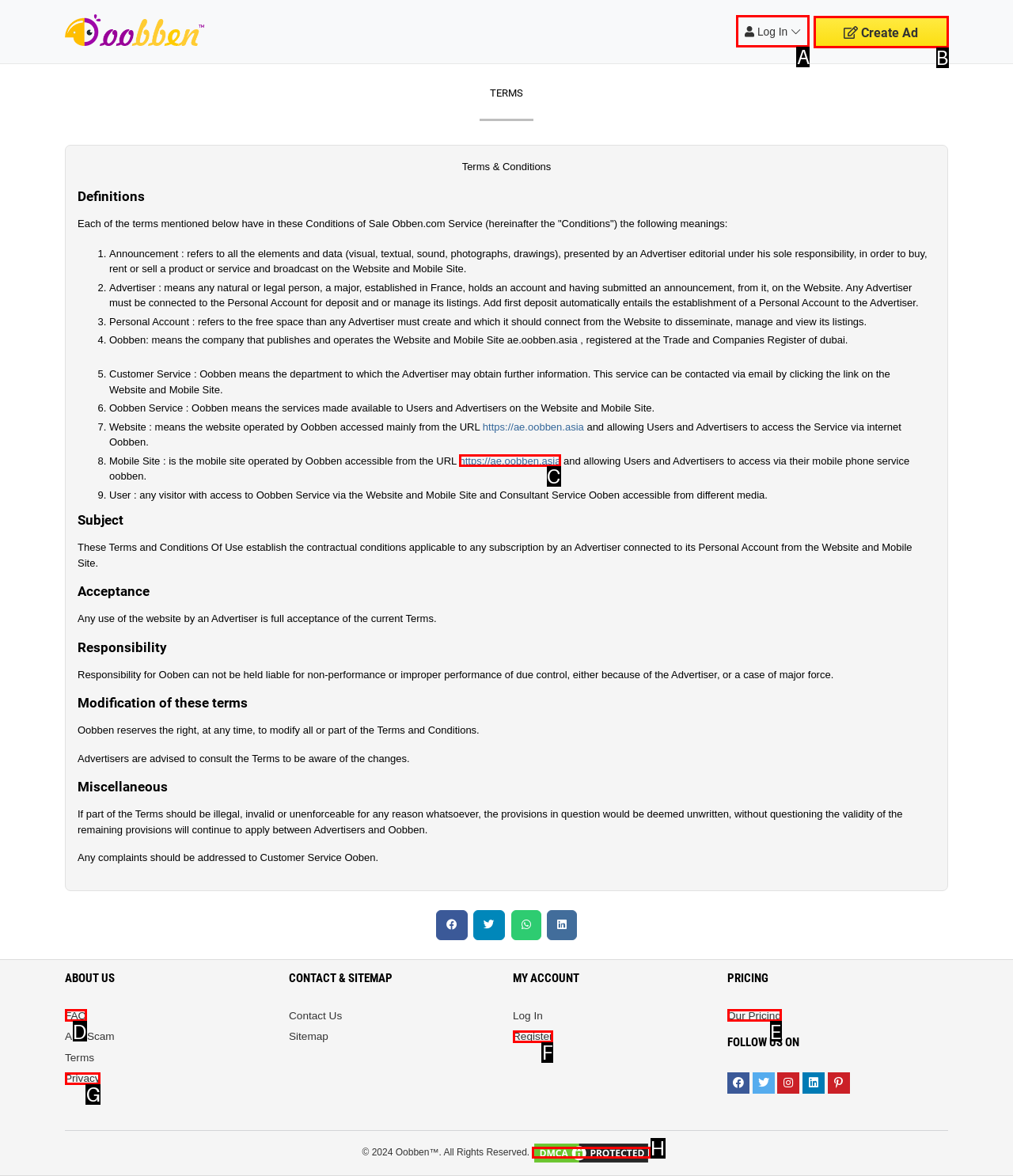Indicate which lettered UI element to click to fulfill the following task: Click on Log In
Provide the letter of the correct option.

A